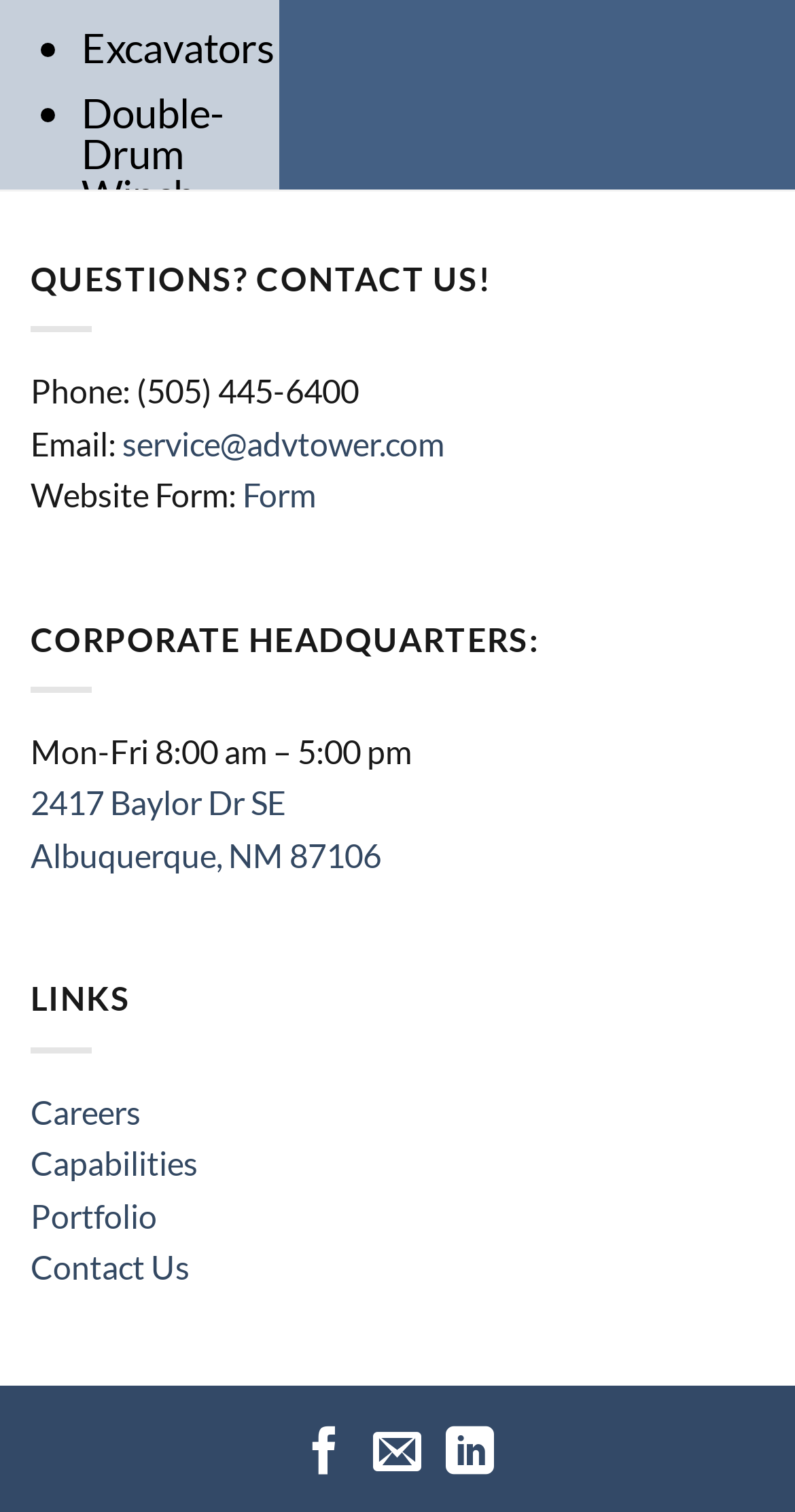With reference to the screenshot, provide a detailed response to the question below:
What are the company's office hours?

I found the office hours by looking at the corporate headquarters section of the webpage, where it is listed as 'Mon-Fri 8:00 am – 5:00 pm'.